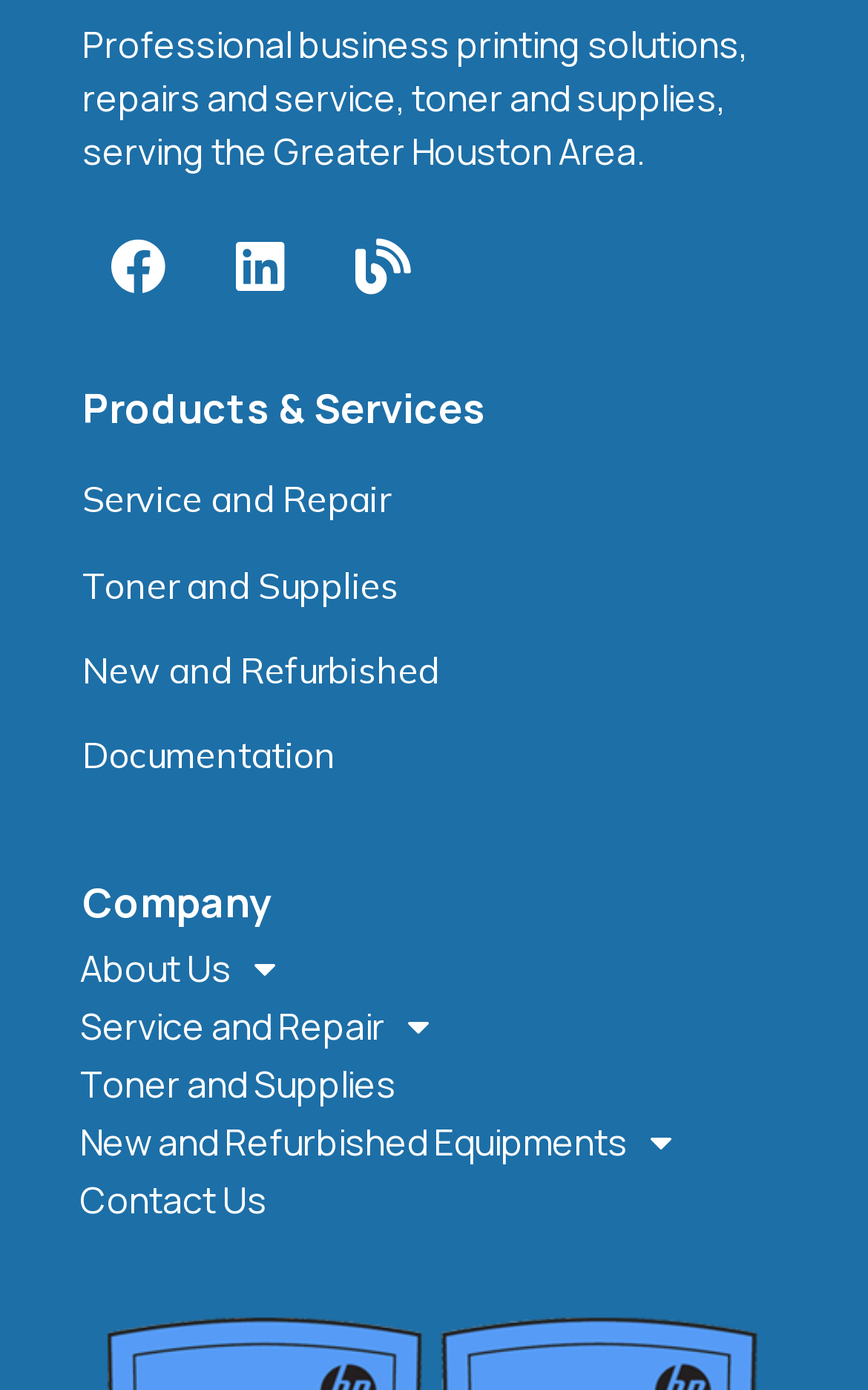Answer the question in a single word or phrase:
How many social media links are available?

3